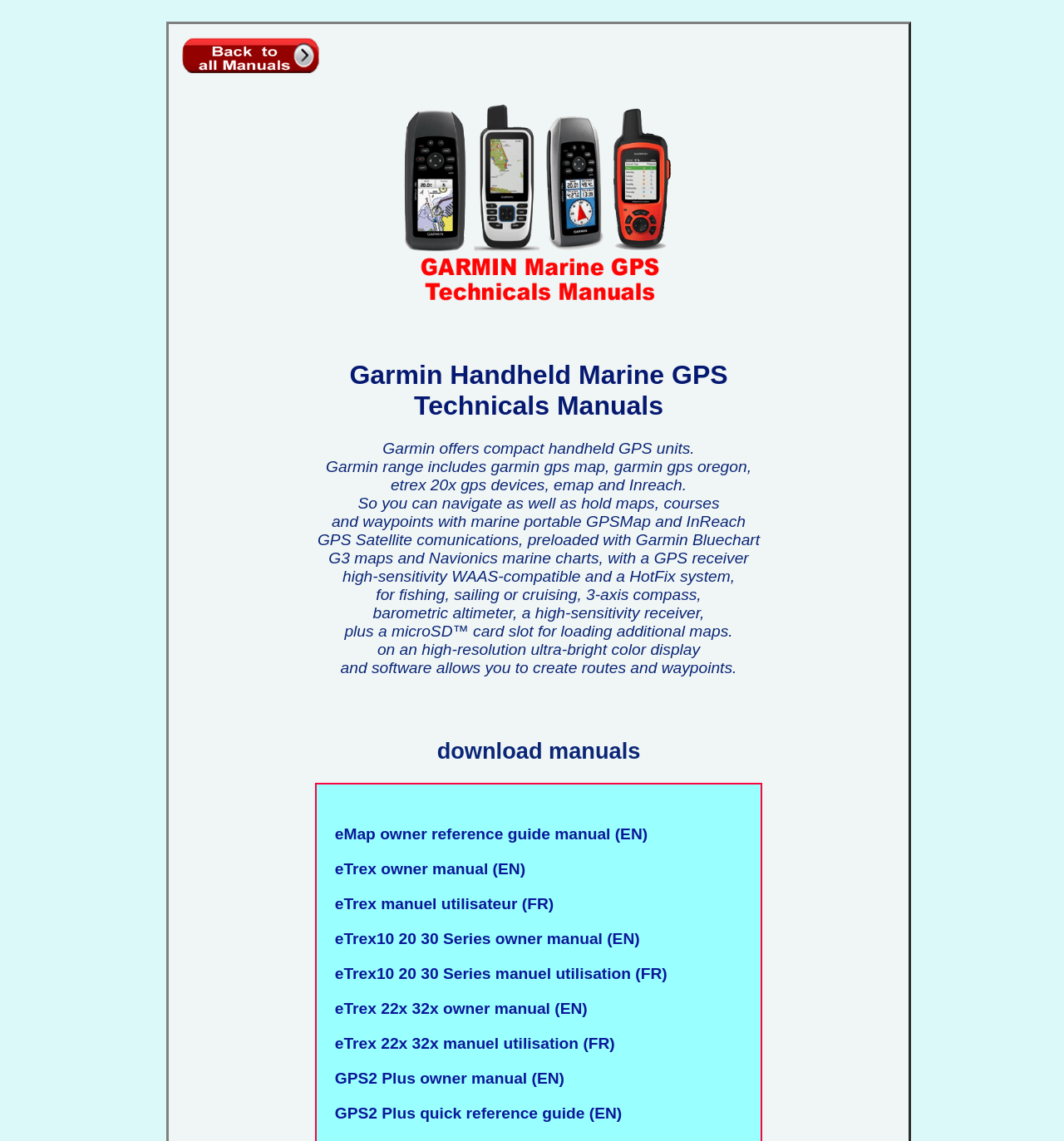Identify the bounding box coordinates of the HTML element based on this description: "GPS2 Plus owner manual (EN)".

[0.306, 0.937, 0.53, 0.953]